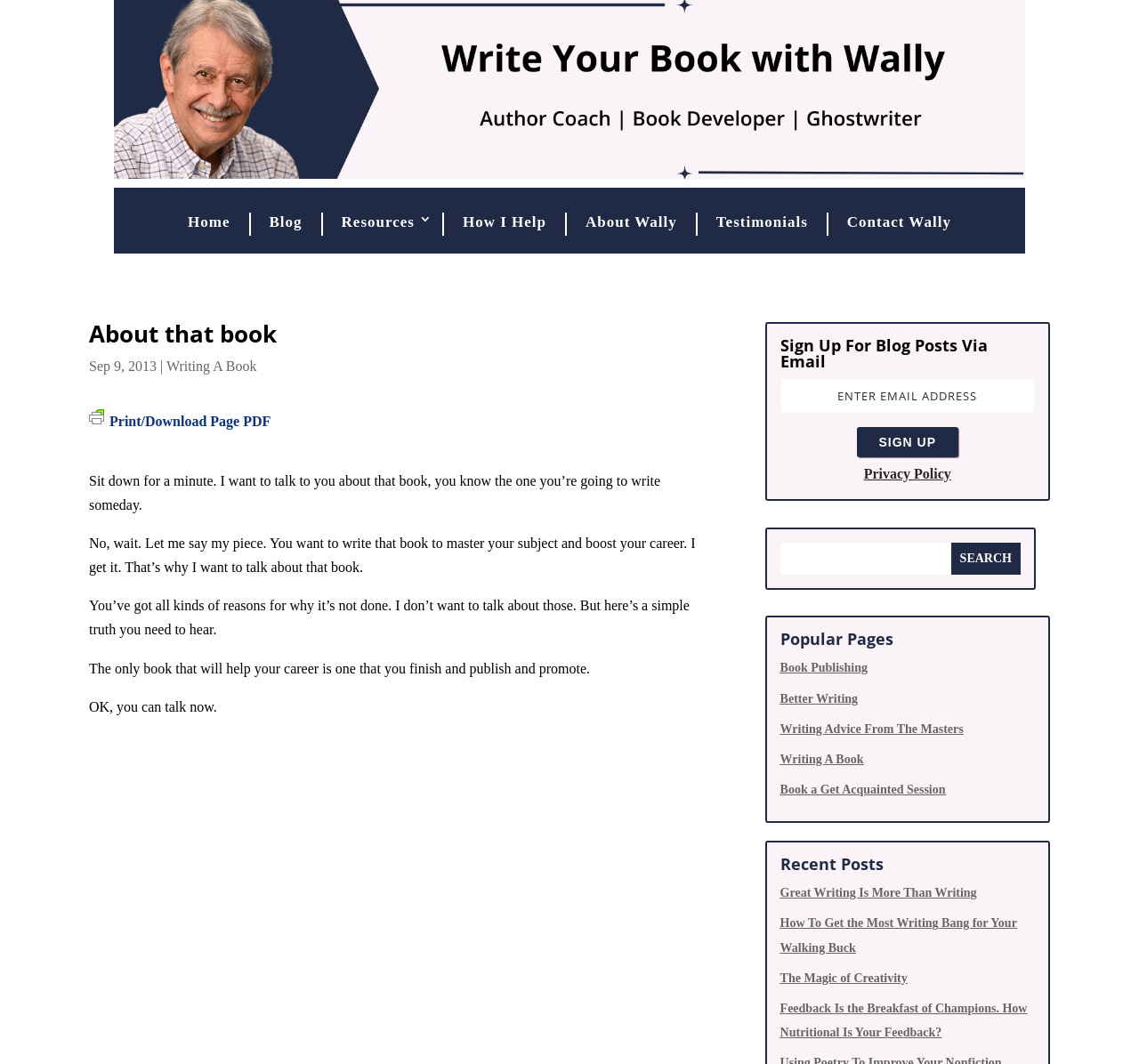What is the purpose of the textbox below 'Sign Up For Blog Posts Via Email'?
Based on the image, respond with a single word or phrase.

Enter email address